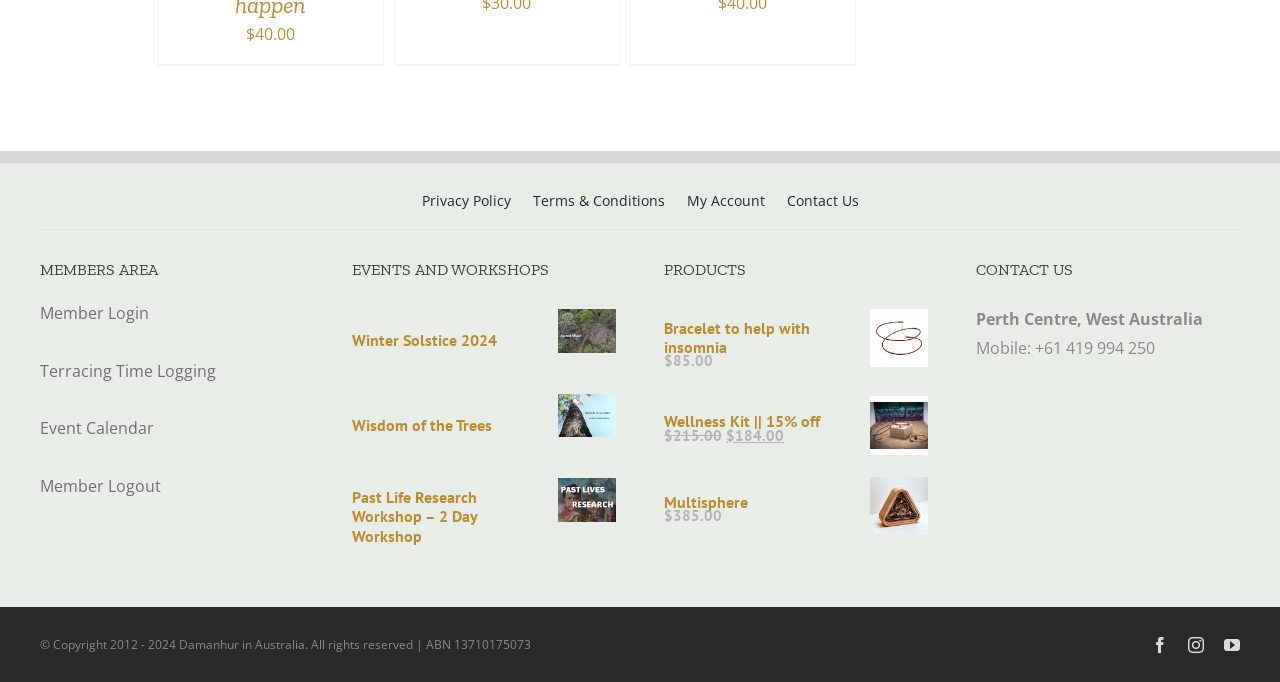Answer the following inquiry with a single word or phrase:
How many links are in the footer menu?

4